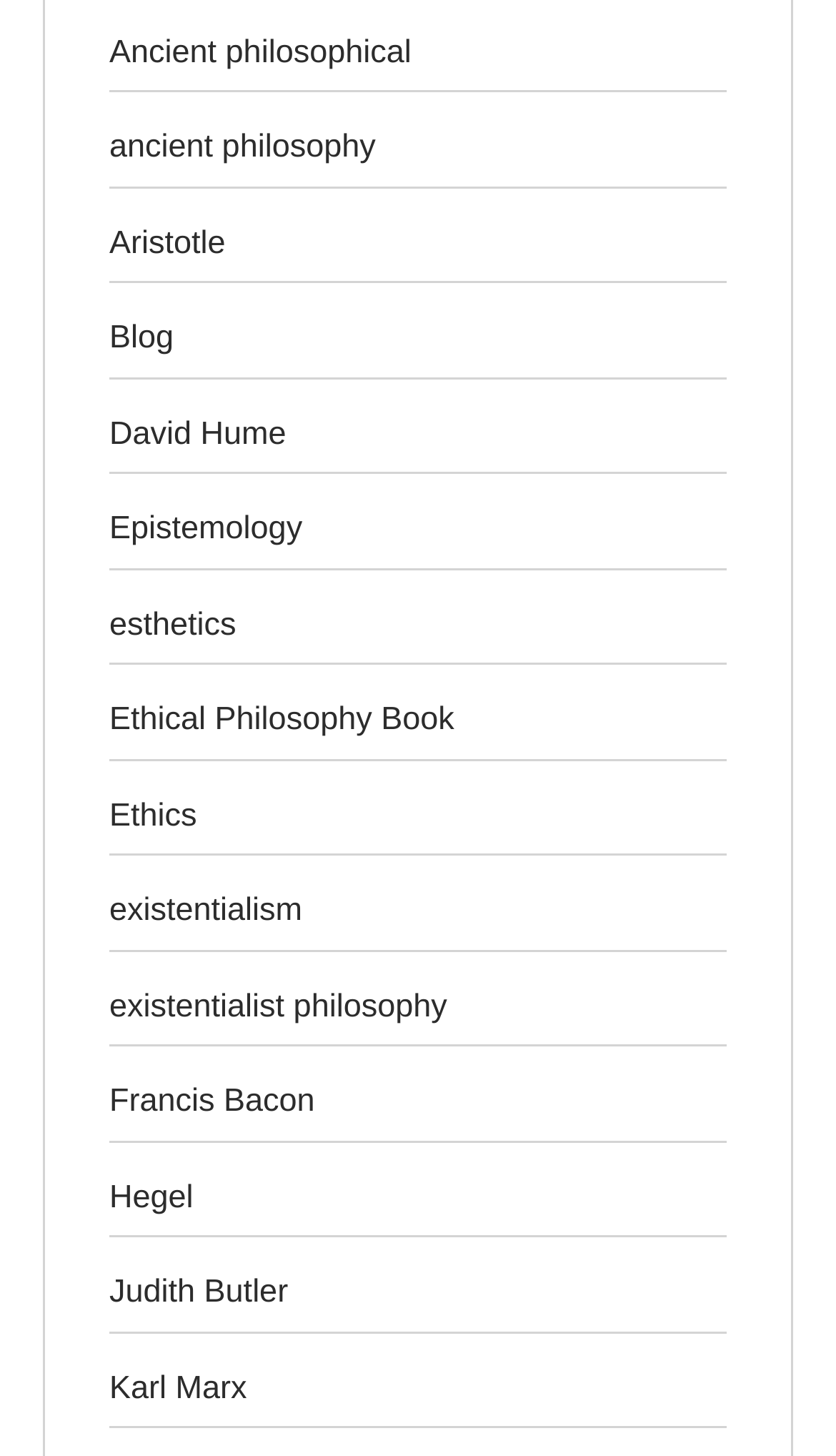Determine the bounding box coordinates for the area you should click to complete the following instruction: "read the blog".

[0.131, 0.22, 0.208, 0.245]